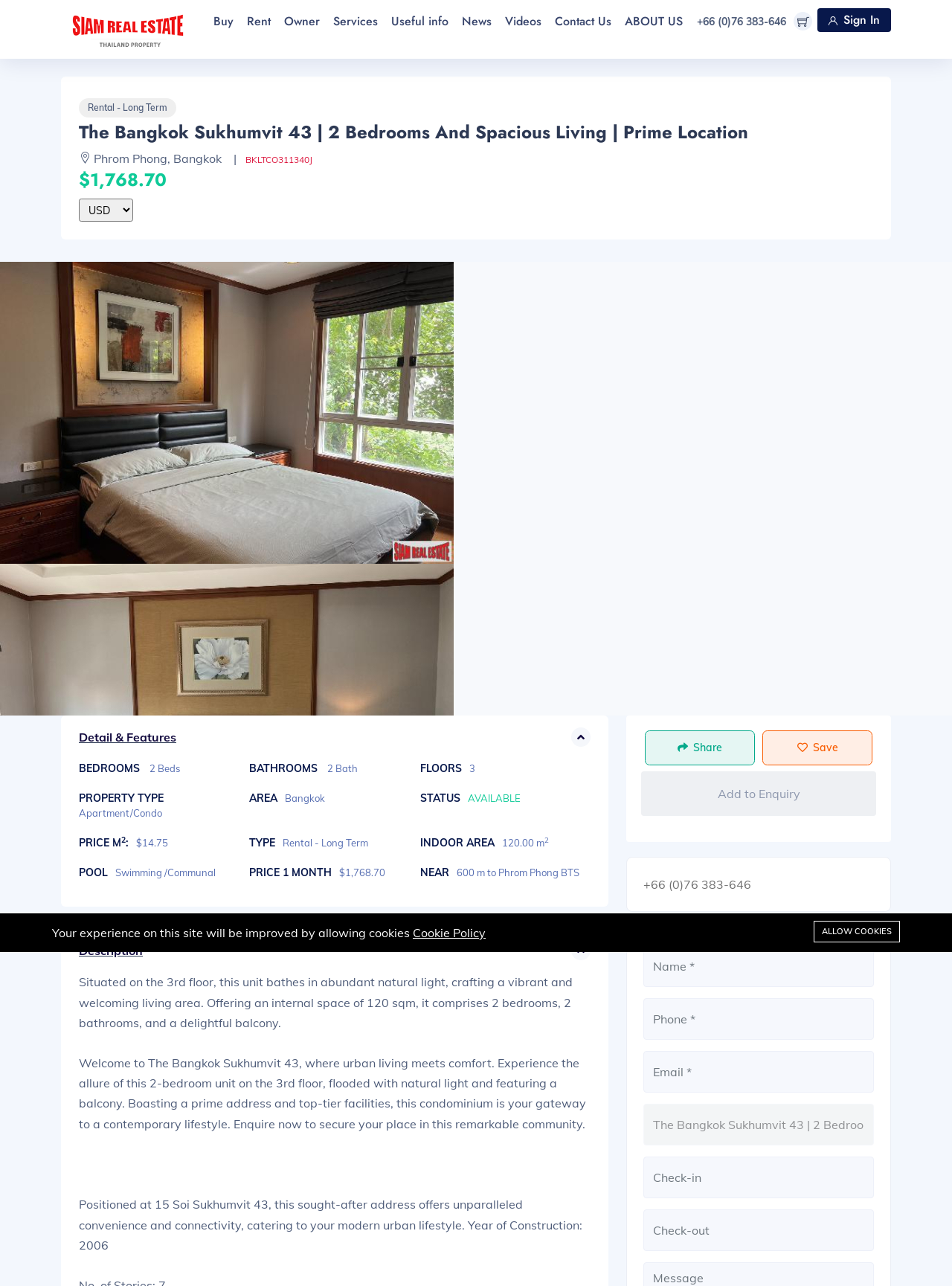What is the price of this unit per month?
Could you give a comprehensive explanation in response to this question?

The webpage mentions '$1,768.70' as the price of this unit per month, which is indicated as 'PRICE 1 MONTH' in the details section.